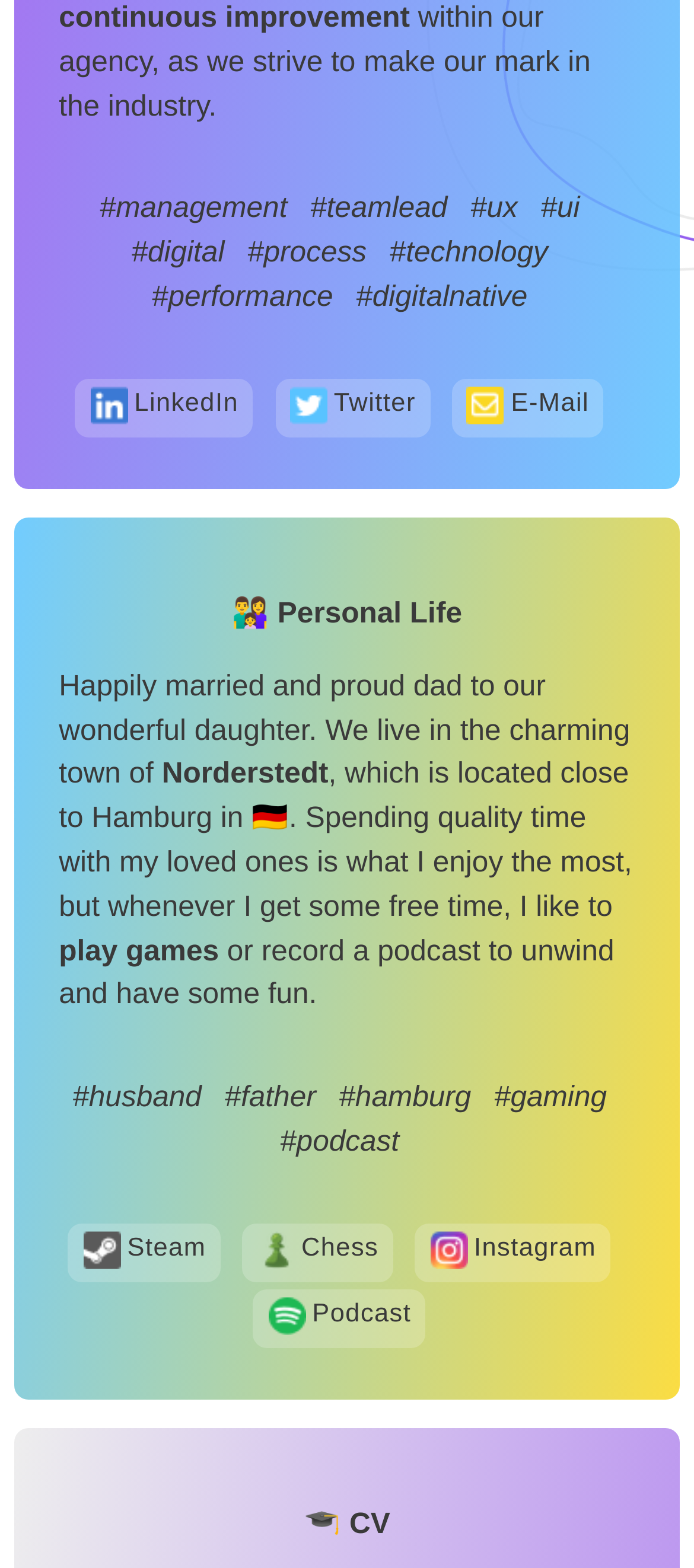Identify the bounding box coordinates for the UI element that matches this description: "record a podcast".

[0.377, 0.595, 0.692, 0.62]